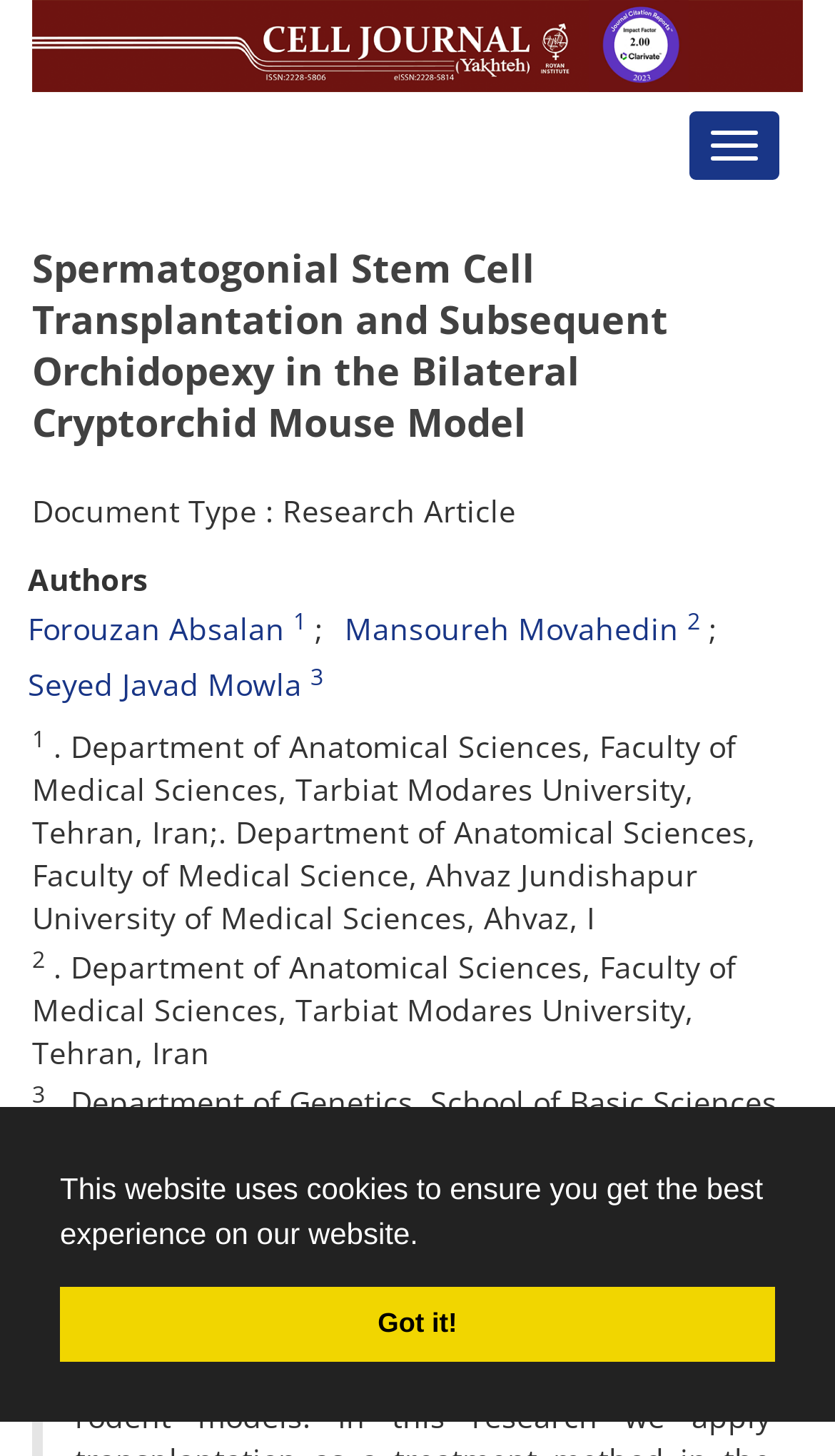What is the section title above the 'Objective' text?
Refer to the image and provide a one-word or short phrase answer.

Abstract